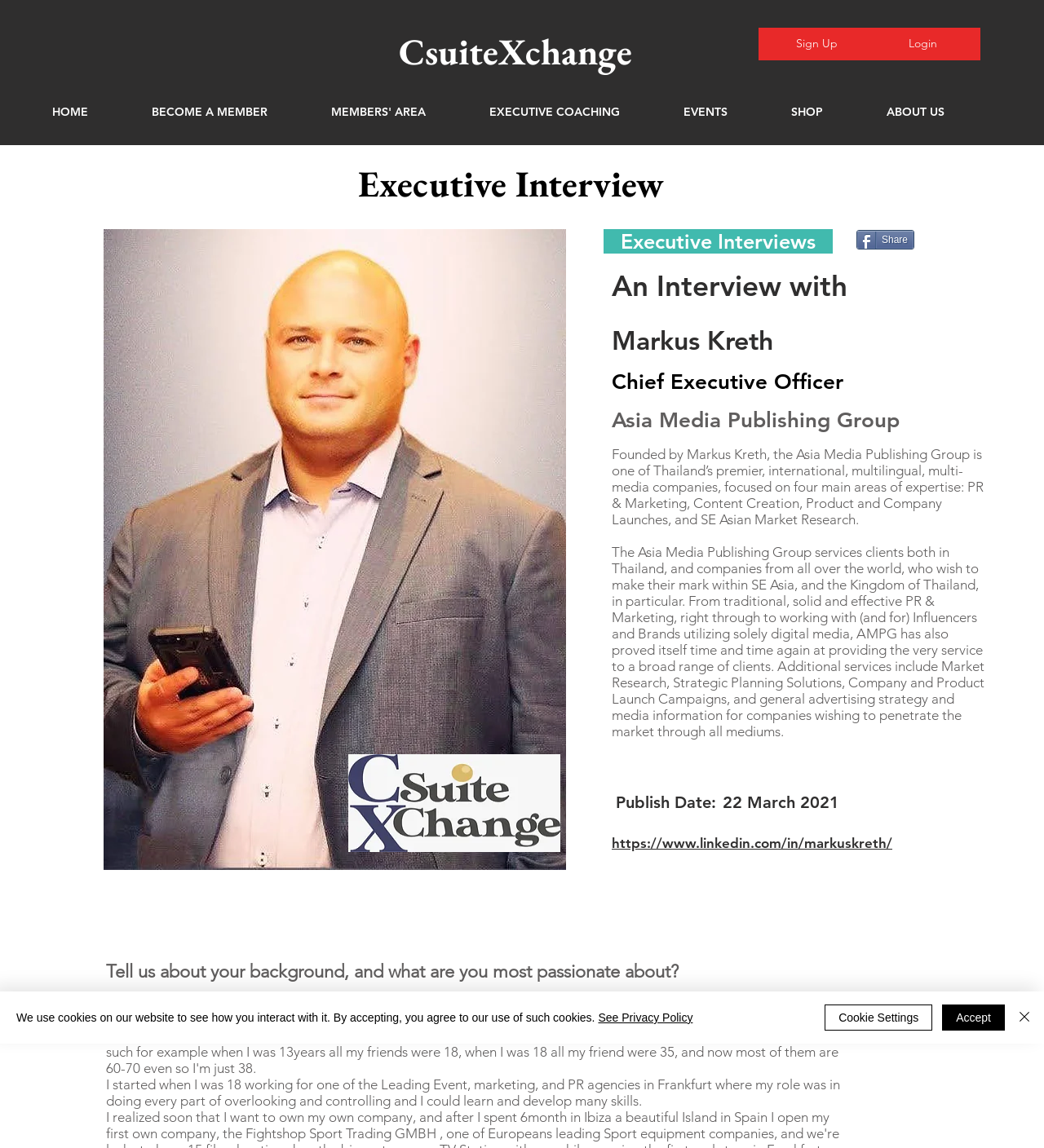What is the date of the executive interview?
Please give a well-detailed answer to the question.

I found this answer by looking at the 'Publish Date' section, which specifies the date of the executive interview as 22 March 2021.